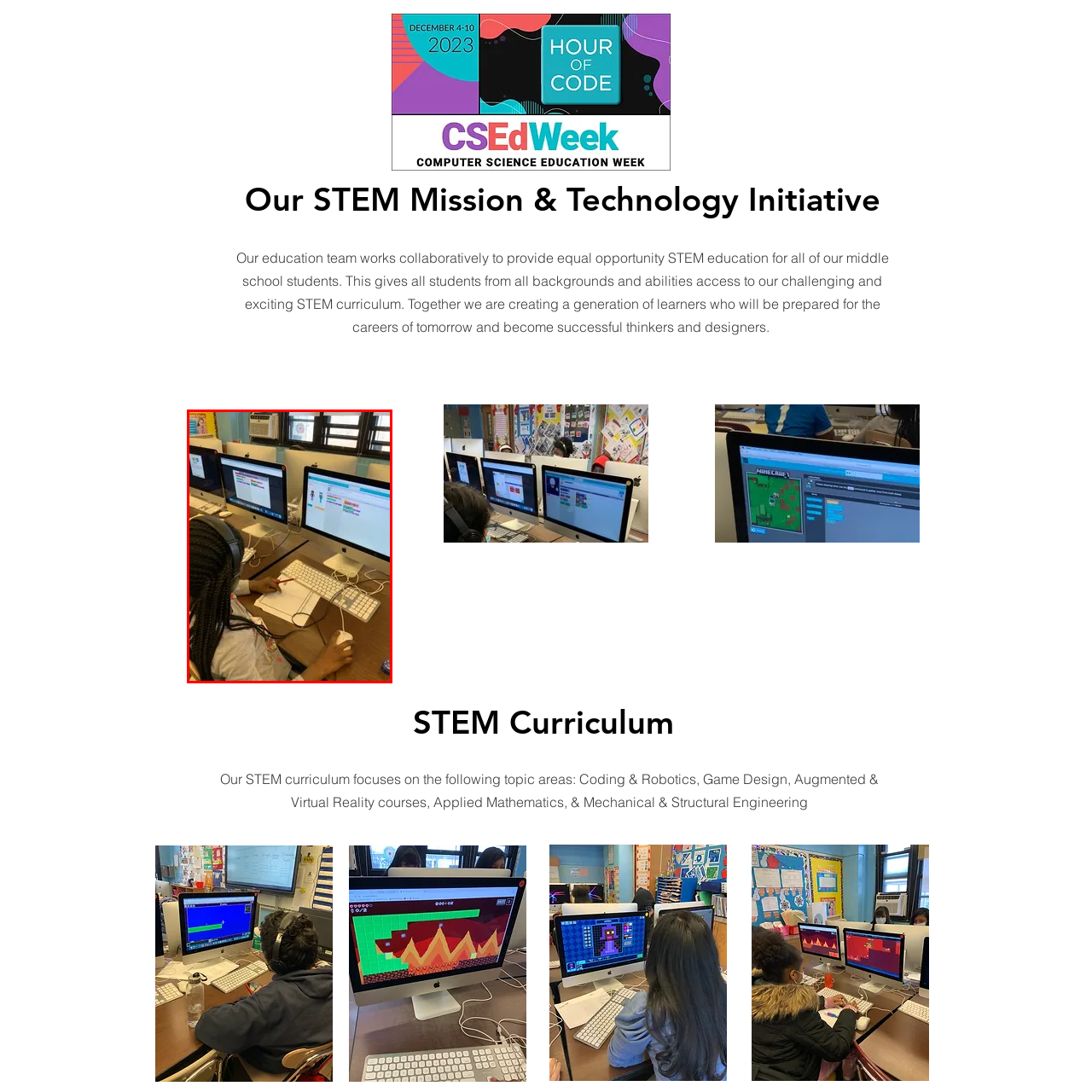What is the significance of natural light in the room?
Review the image encased within the red bounding box and supply a detailed answer according to the visual information available.

The caption highlights the importance of providing 'equal opportunity for all students to explore and excel in science, technology, engineering, and mathematics' by mentioning that the bright room is illuminated by natural light filtering through the windows.